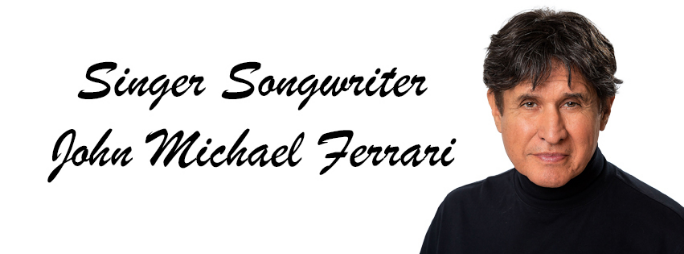What is the color of the turtleneck worn by the person?
Based on the image, answer the question with as much detail as possible.

The image description mentions that the person is depicted wearing a black turtleneck, which adds to their overall appearance and expression.